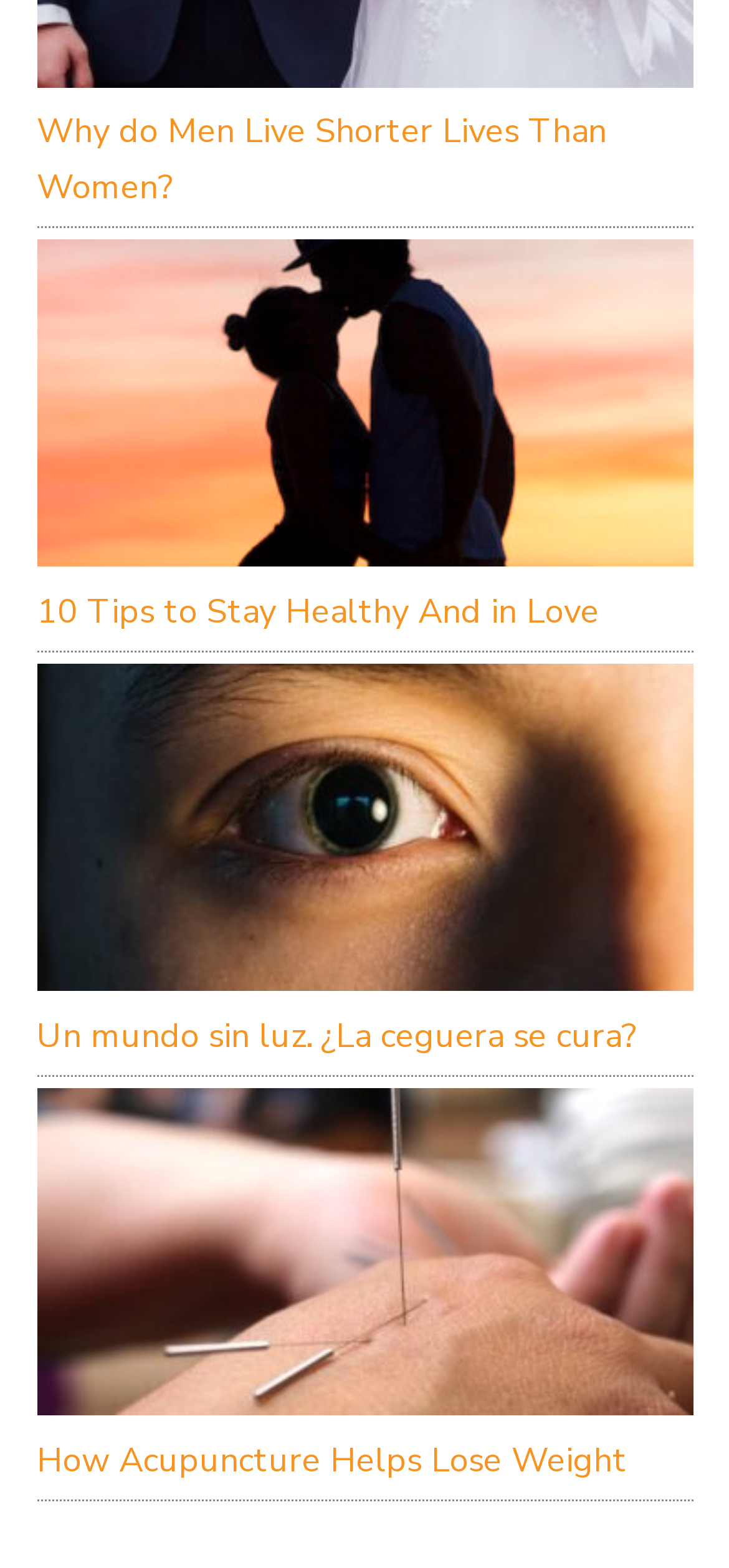Show the bounding box coordinates of the region that should be clicked to follow the instruction: "Learn about how acupuncture helps with weight loss."

[0.05, 0.916, 0.86, 0.945]